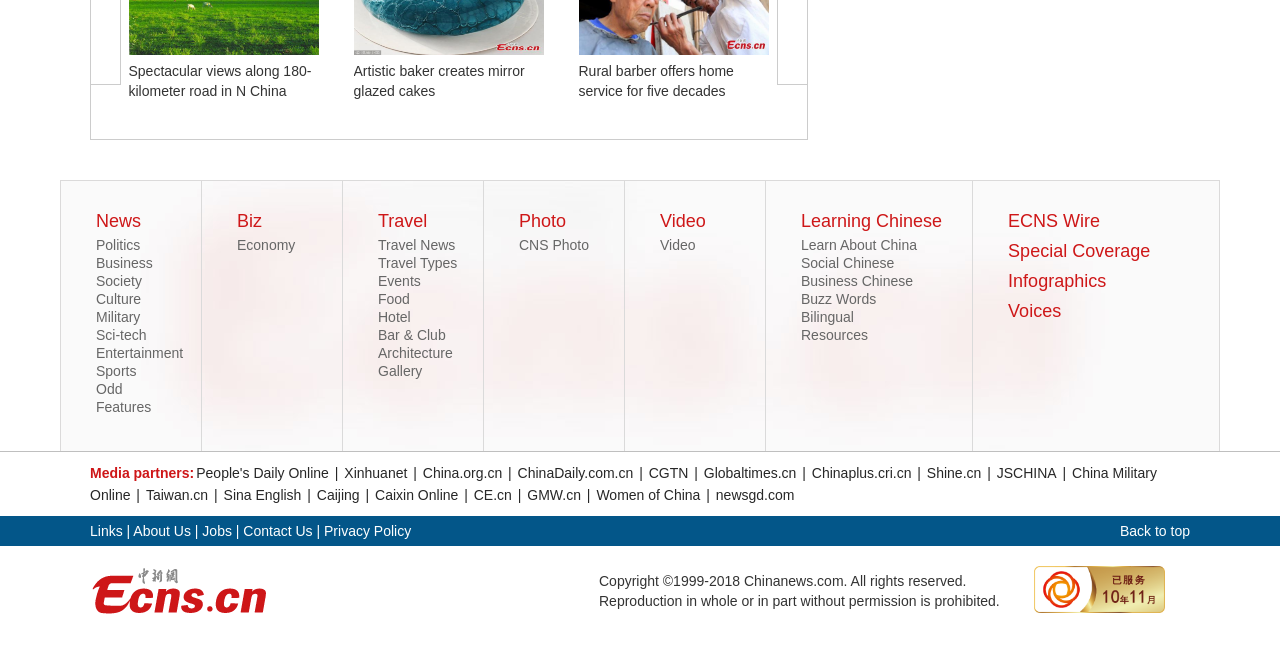Determine the bounding box coordinates of the element that should be clicked to execute the following command: "Read 'News'".

[0.075, 0.315, 0.11, 0.345]